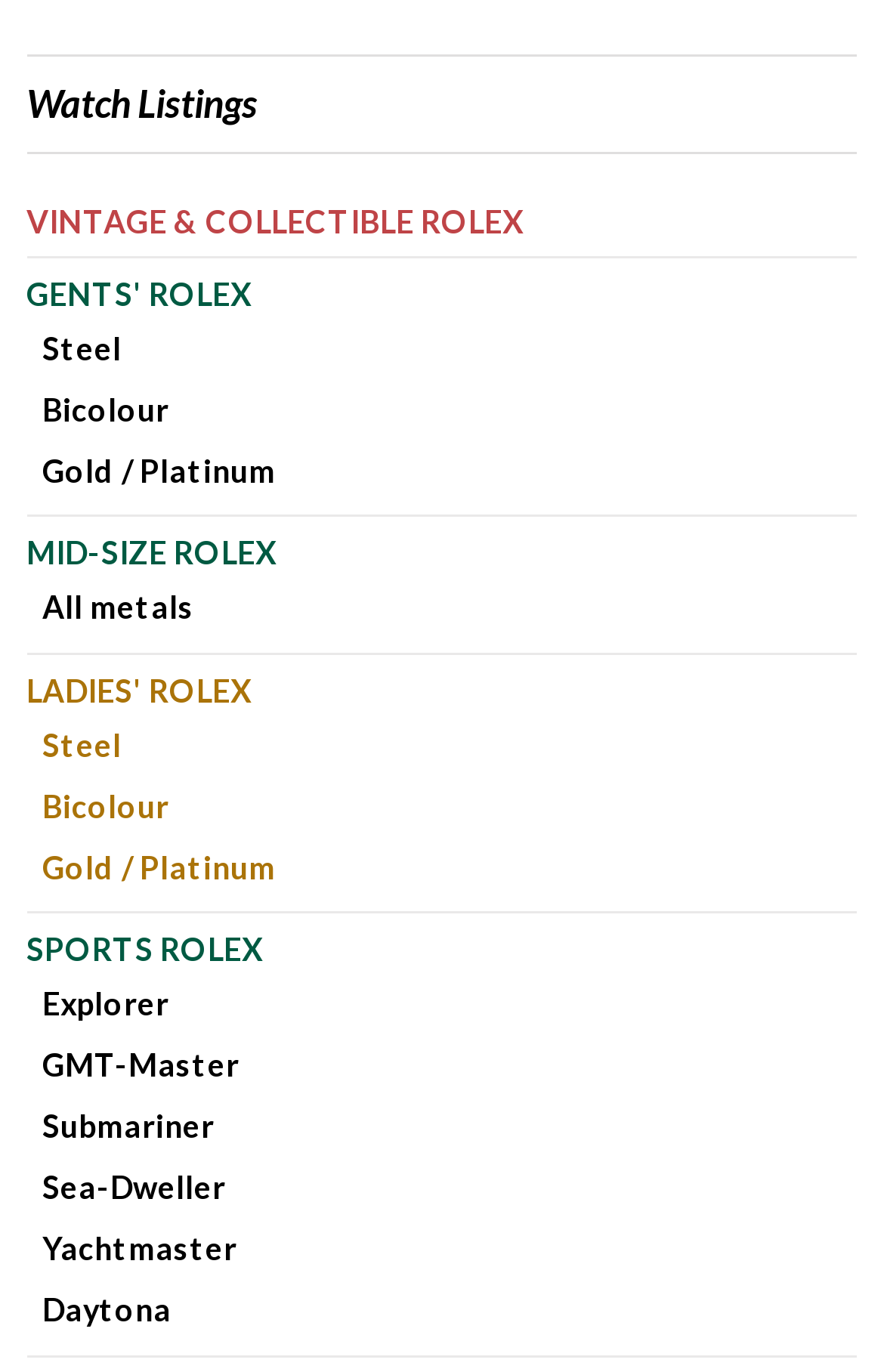Determine the bounding box coordinates of the clickable region to carry out the instruction: "Go to the CodeCrew homepage".

None